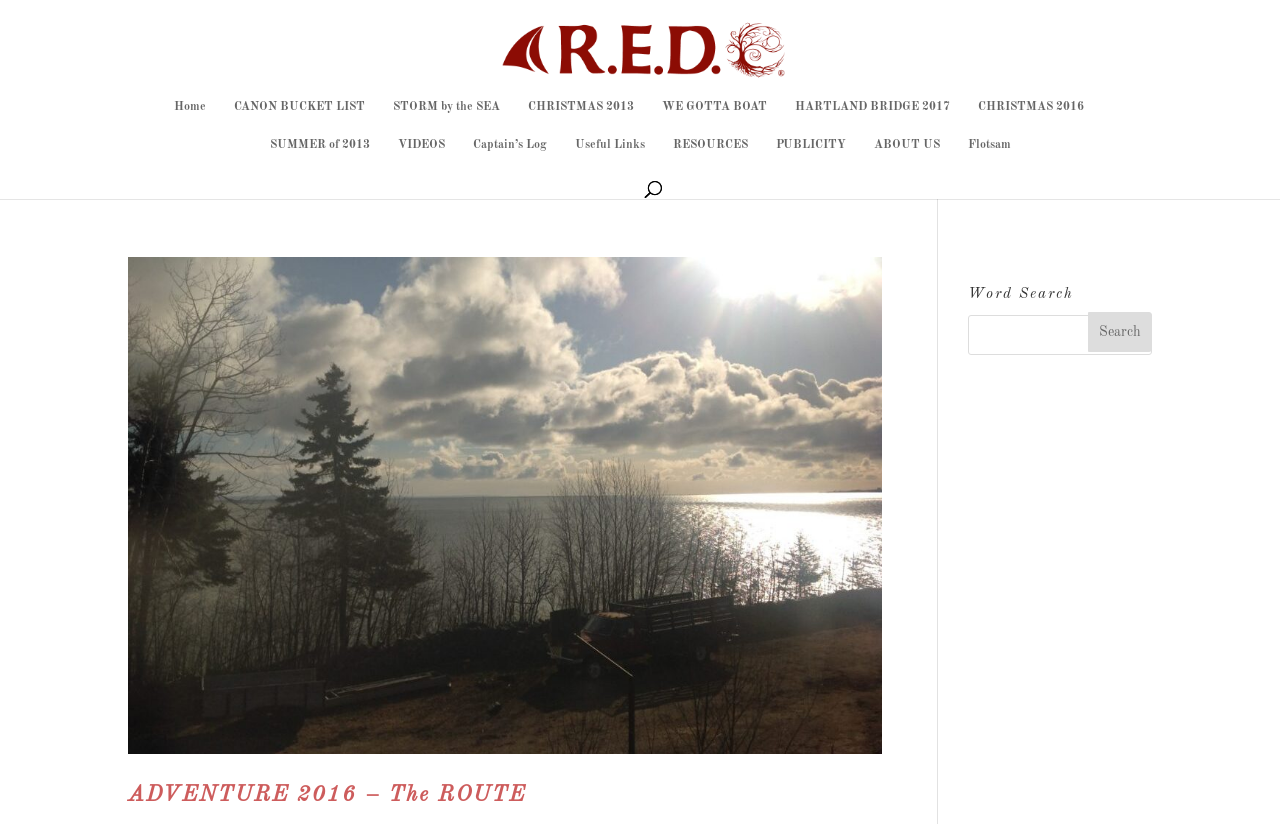How many images are there on the webpage?
Examine the image and give a concise answer in one word or a short phrase.

3